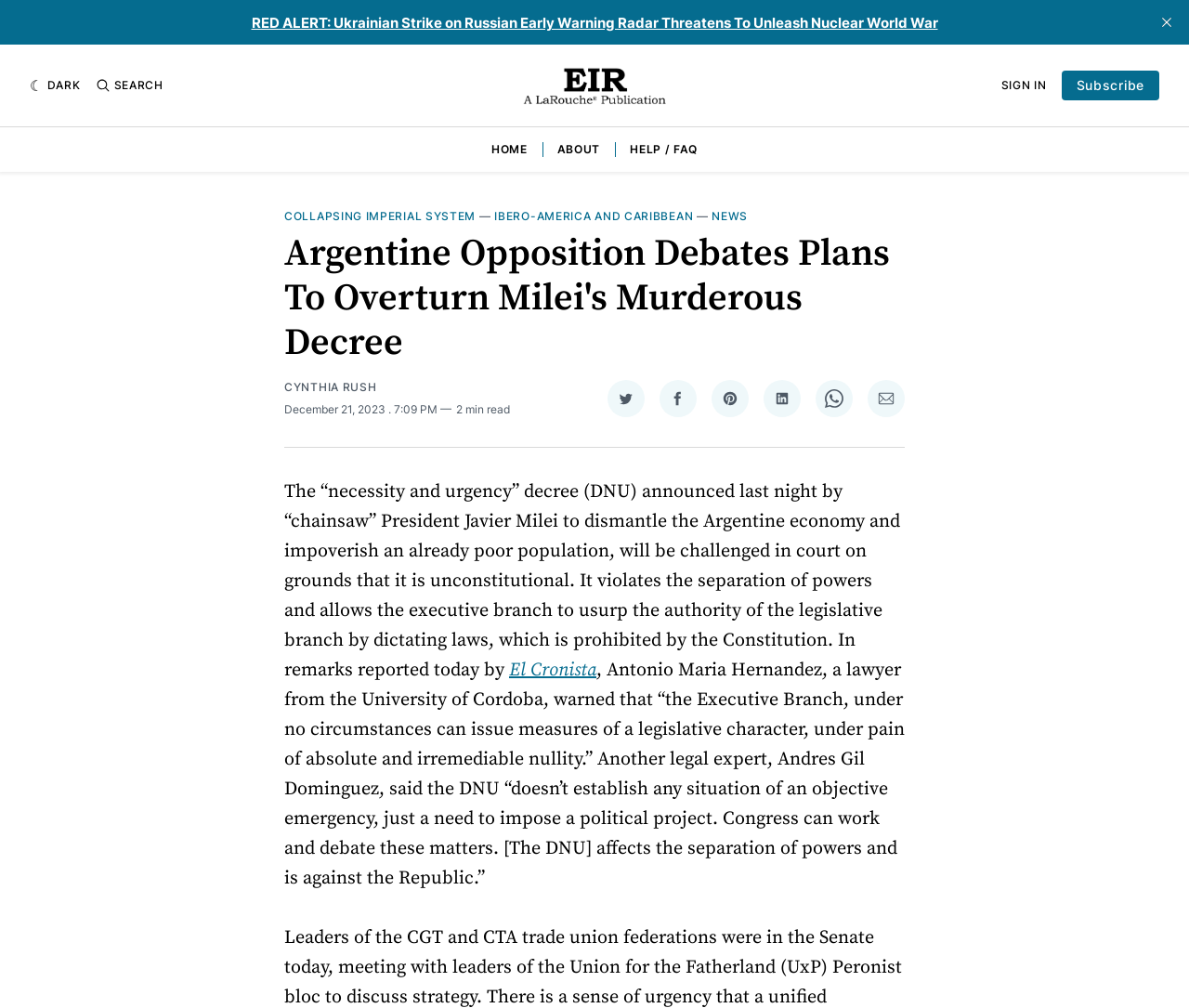Can you find and provide the main heading text of this webpage?

Argentine Opposition Debates Plans To Overturn Milei's Murderous Decree